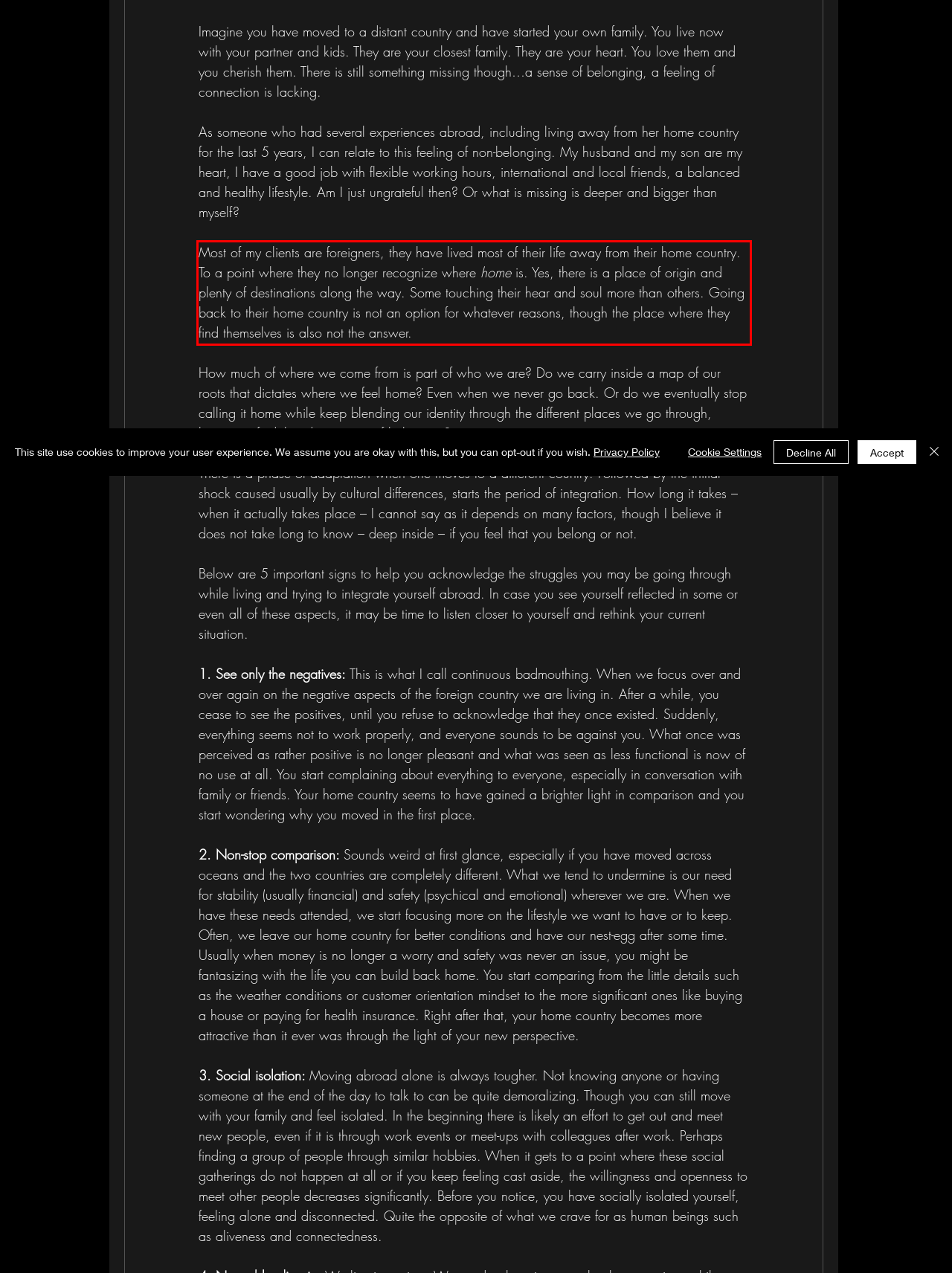Within the screenshot of a webpage, identify the red bounding box and perform OCR to capture the text content it contains.

Most of my clients are foreigners, they have lived most of their life away from their home country. To a point where they no longer recognize where home is. Yes, there is a place of origin and plenty of destinations along the way. Some touching their hear and soul more than others. Going back to their home country is not an option for whatever reasons, though the place where they find themselves is also not the answer.